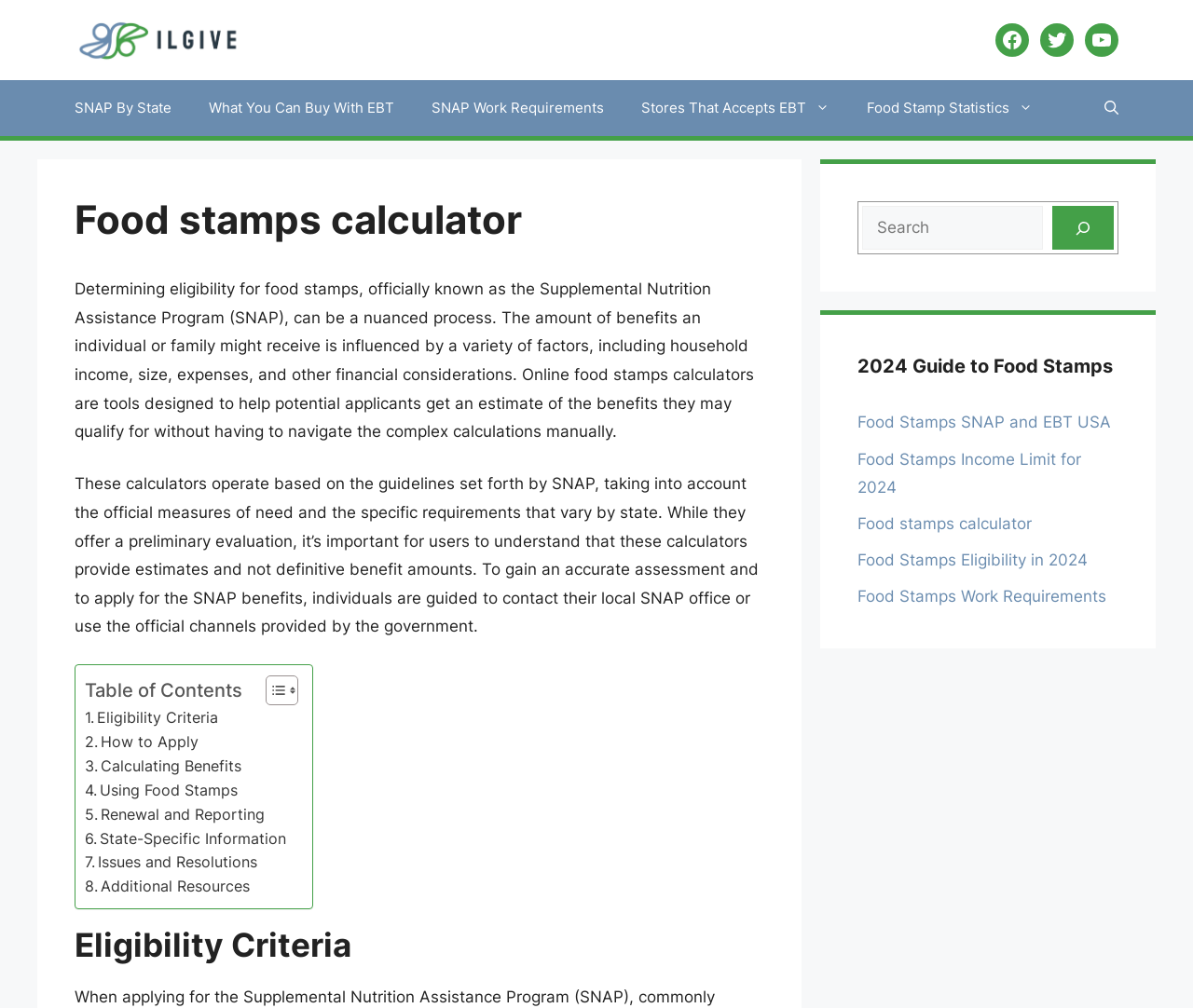Find the UI element described as: "Toggle" and predict its bounding box coordinates. Ensure the coordinates are four float numbers between 0 and 1, [left, top, right, bottom].

[0.211, 0.67, 0.246, 0.701]